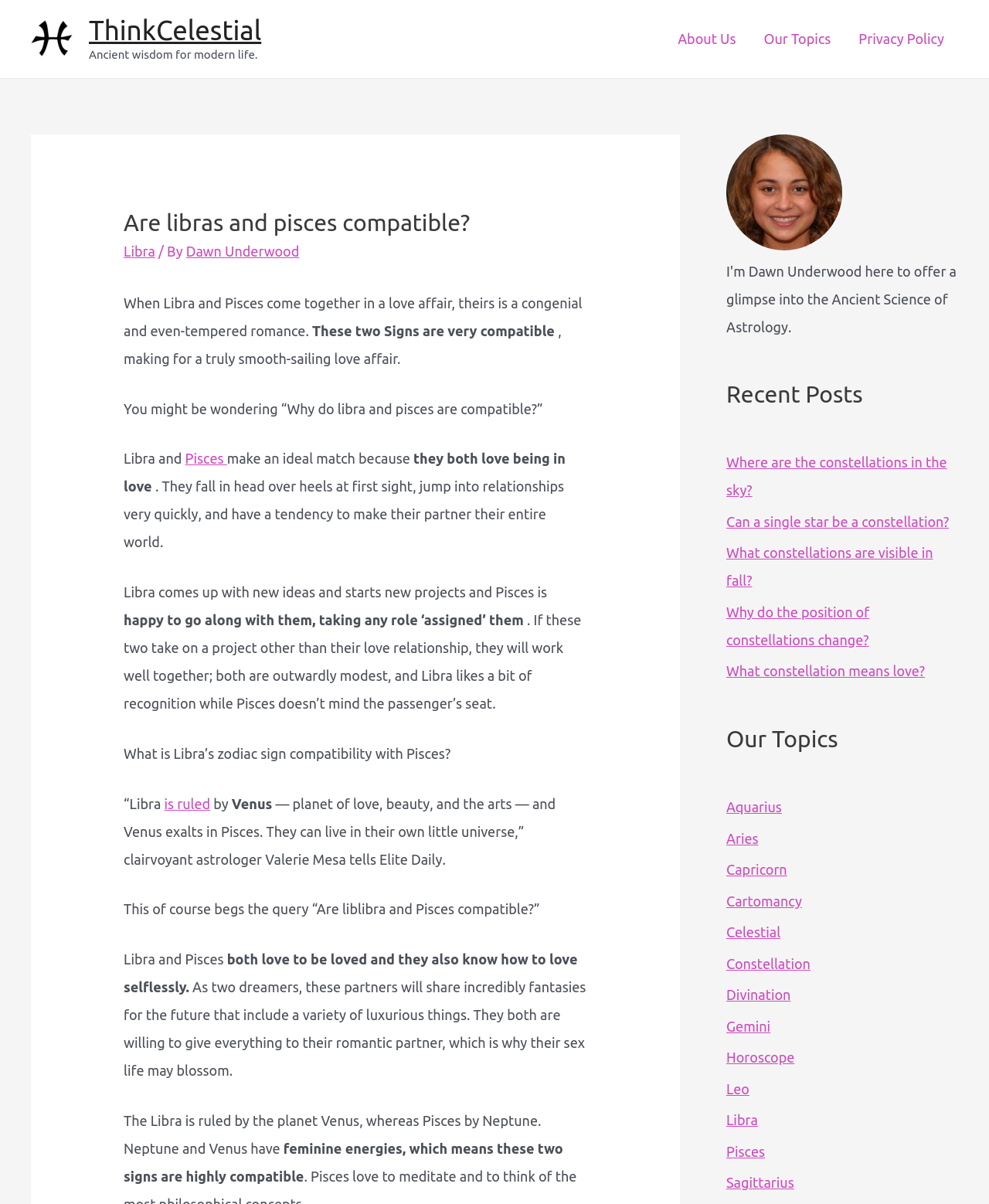Locate the bounding box coordinates of the clickable part needed for the task: "Learn more about Pisces".

[0.734, 0.95, 0.773, 0.962]